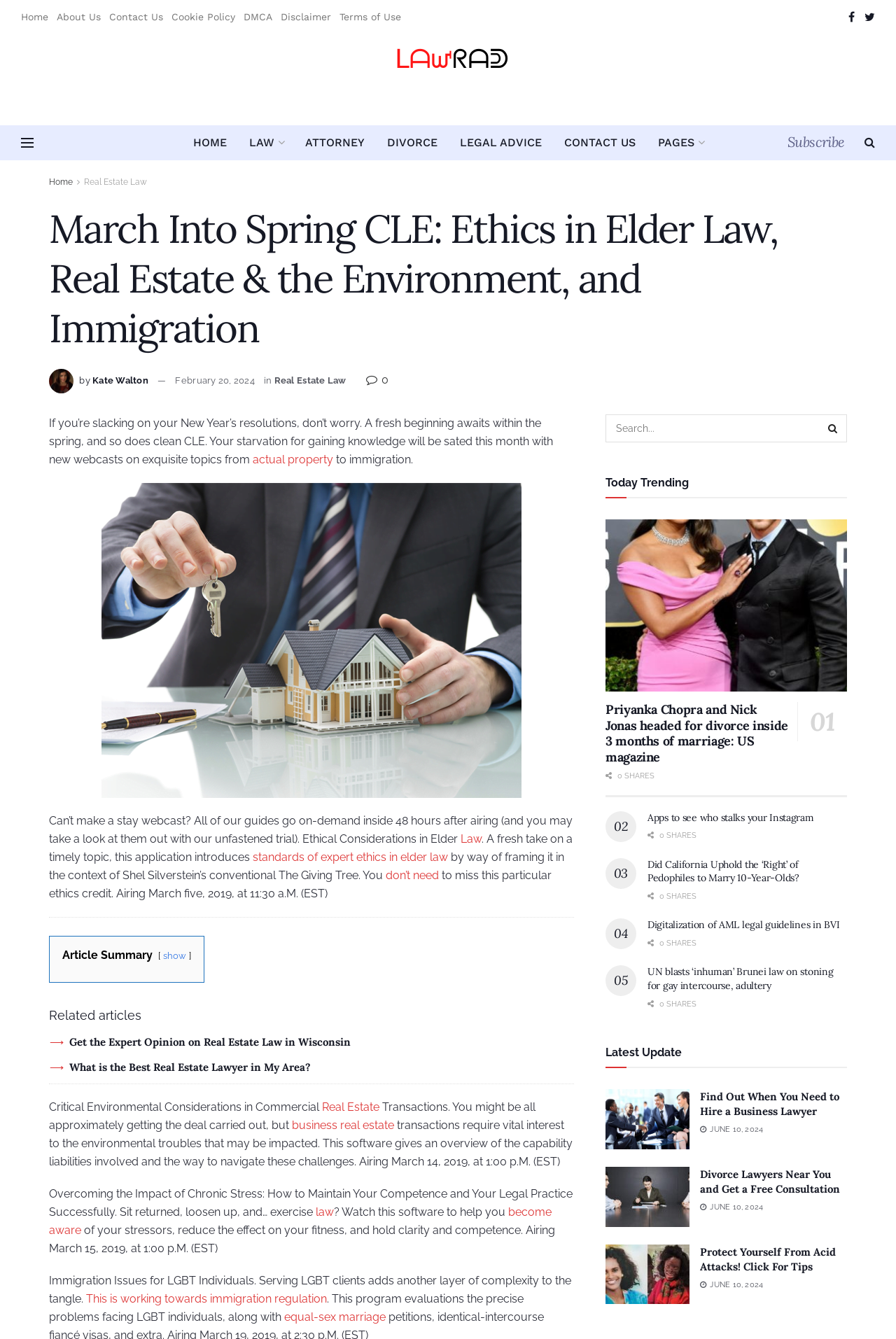For the element described, predict the bounding box coordinates as (top-left x, top-left y, bottom-right x, bottom-right y). All values should be between 0 and 1. Element description: Real Estate Law

[0.094, 0.132, 0.164, 0.14]